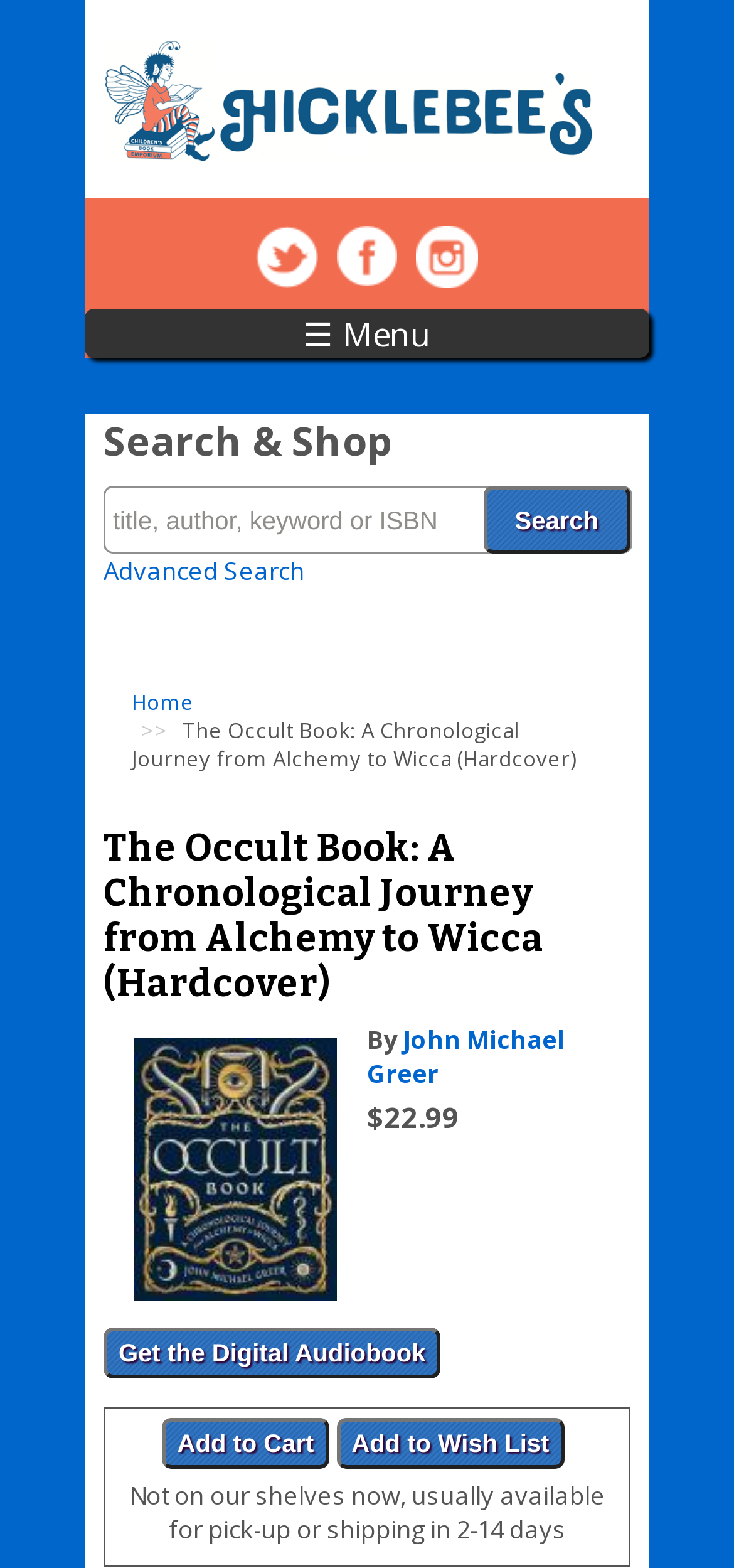Find the bounding box coordinates for the element that must be clicked to complete the instruction: "Click on Hicklebee's logo". The coordinates should be four float numbers between 0 and 1, indicated as [left, top, right, bottom].

[0.141, 0.086, 0.808, 0.108]